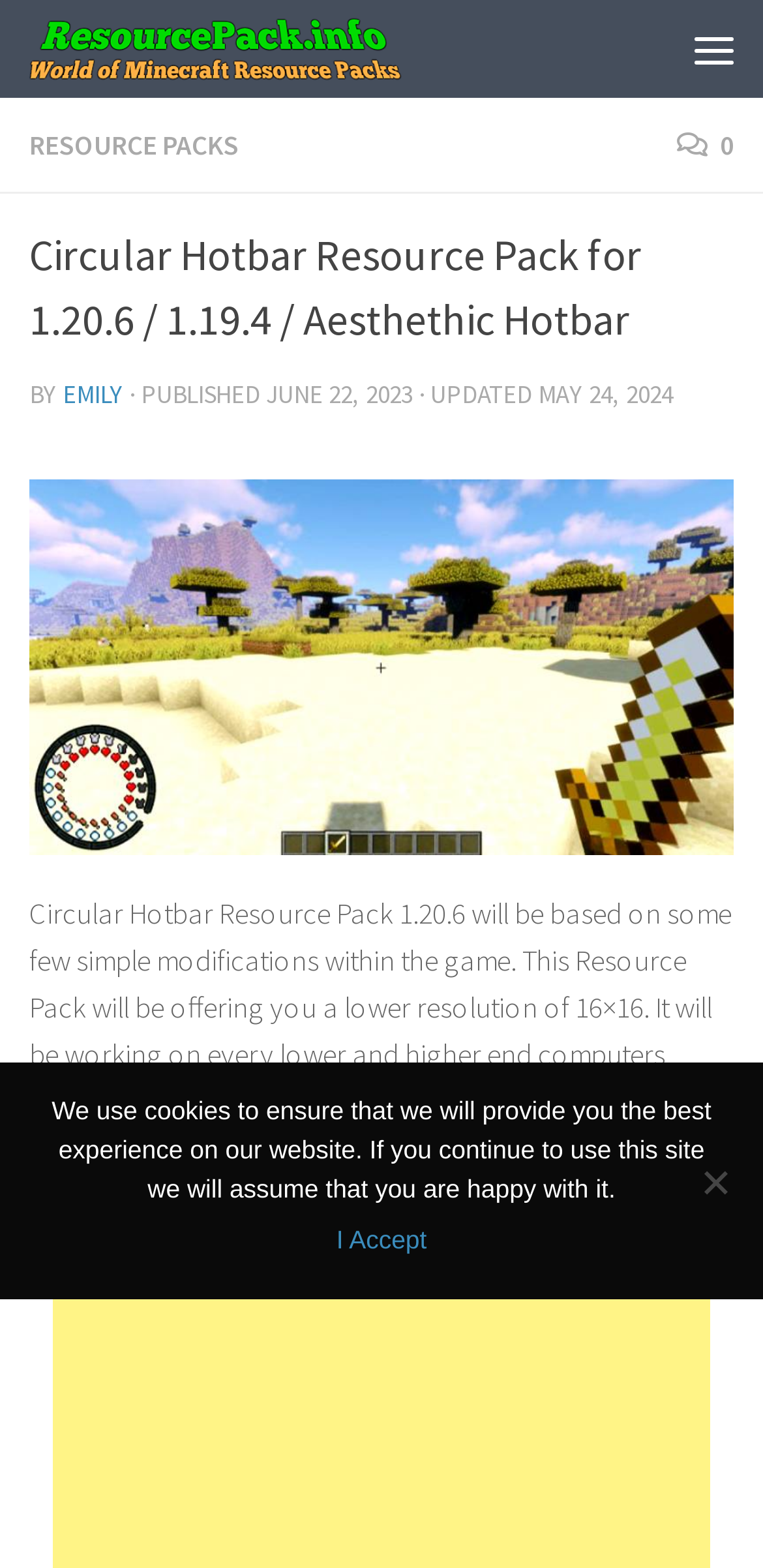What is the resolution of the resource pack?
Using the visual information from the image, give a one-word or short-phrase answer.

16×16